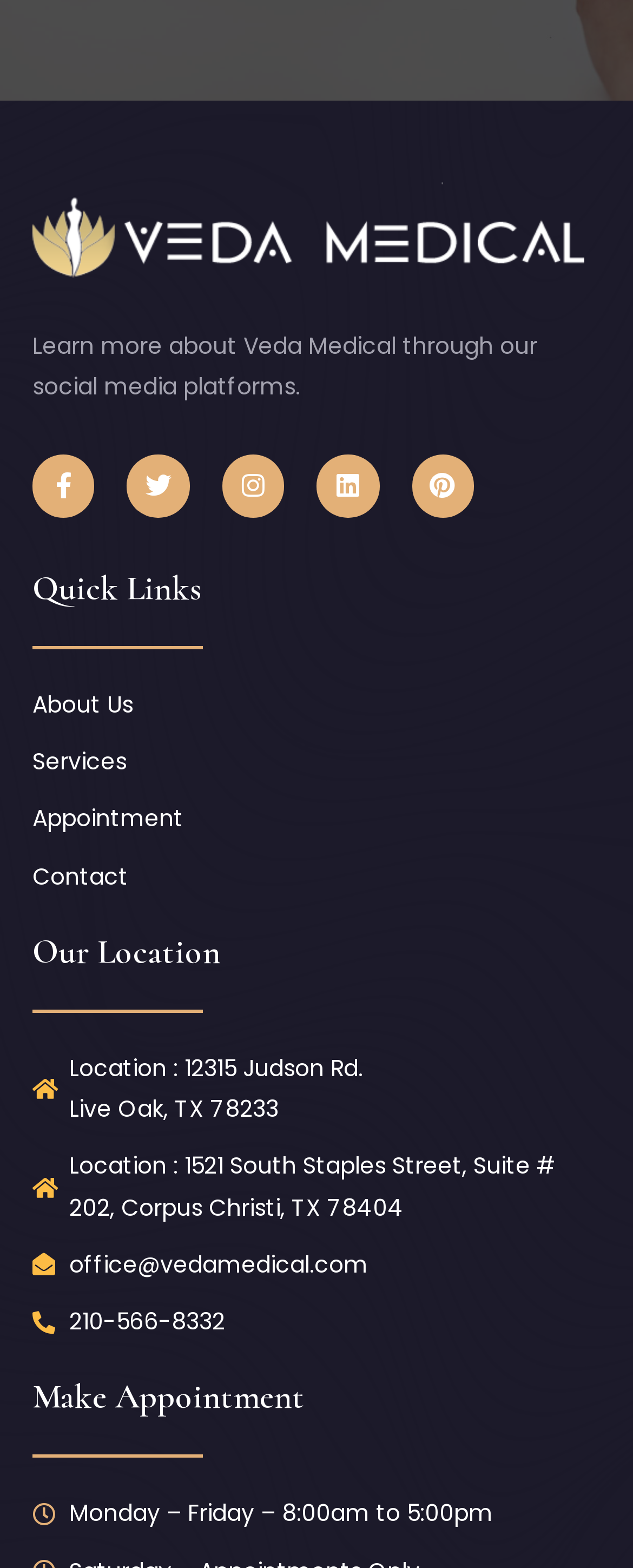Please specify the bounding box coordinates of the clickable region to carry out the following instruction: "Make an appointment". The coordinates should be four float numbers between 0 and 1, in the format [left, top, right, bottom].

[0.051, 0.877, 0.949, 0.905]